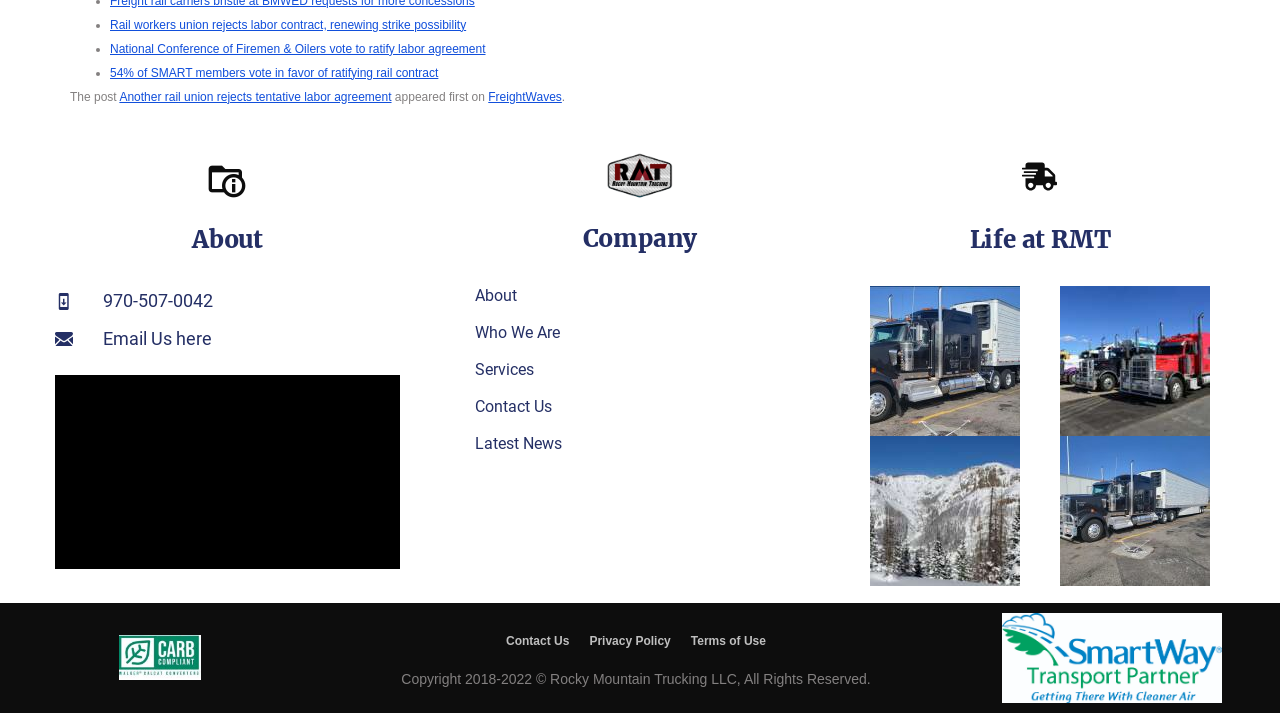What are the three main sections on the webpage?
Ensure your answer is thorough and detailed.

The webpage can be divided into three main sections. The top section contains news links, the middle section contains information about the company, and the bottom section is about 'Life at RMT'.